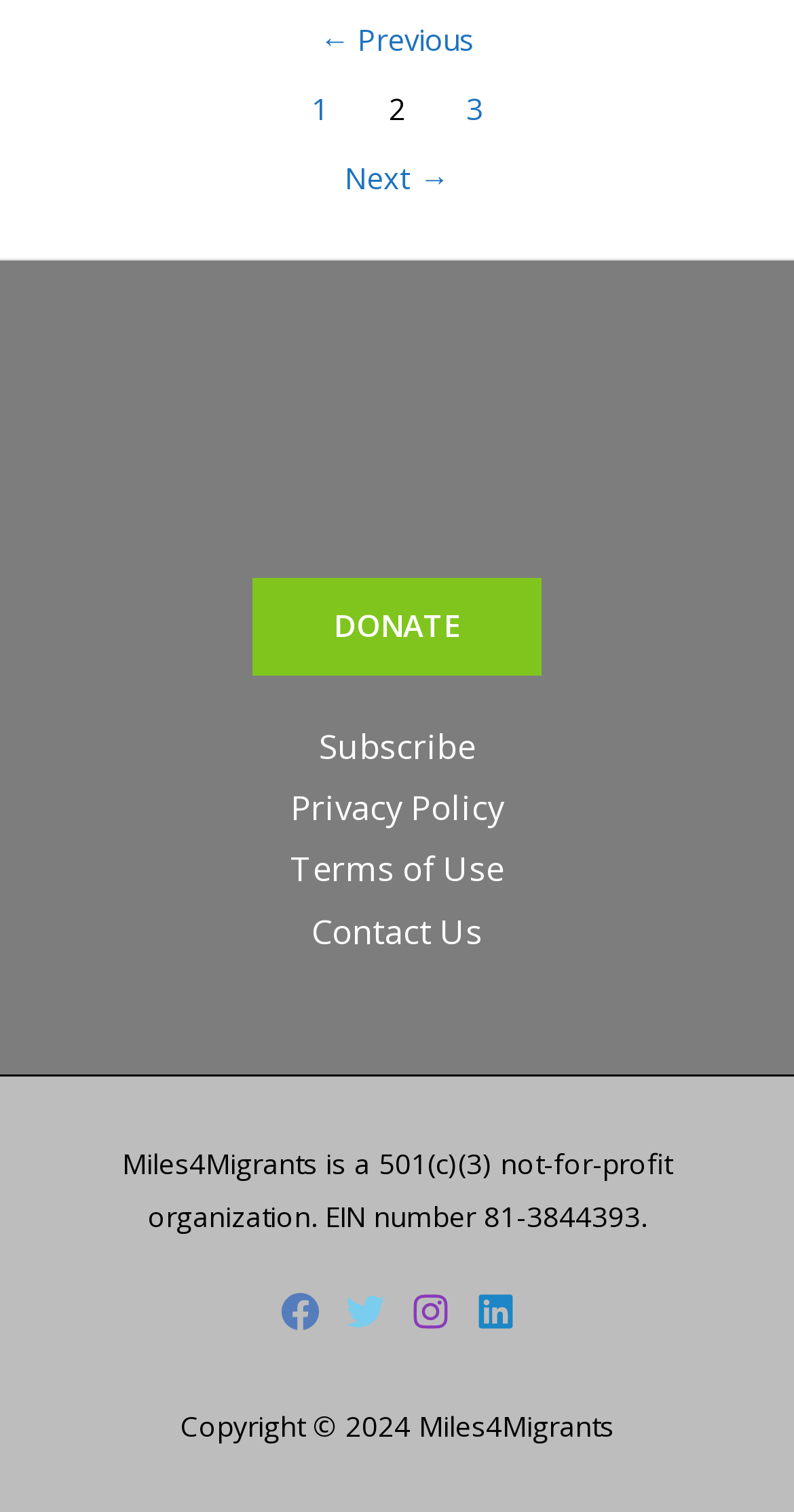How many pagination links are there?
Refer to the image and respond with a one-word or short-phrase answer.

5